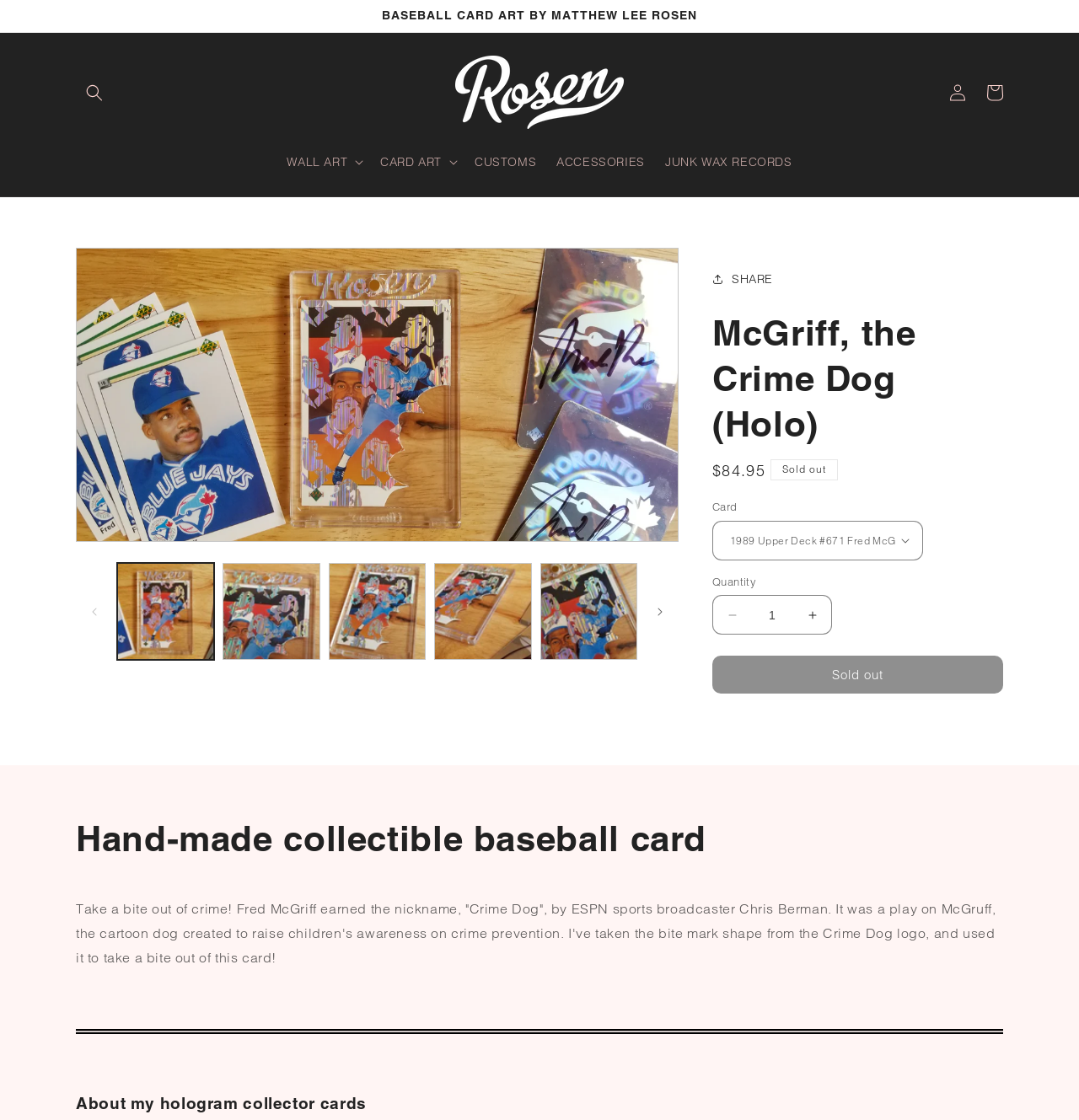What is the primary heading on this webpage?

McGriff, the Crime Dog (Holo)